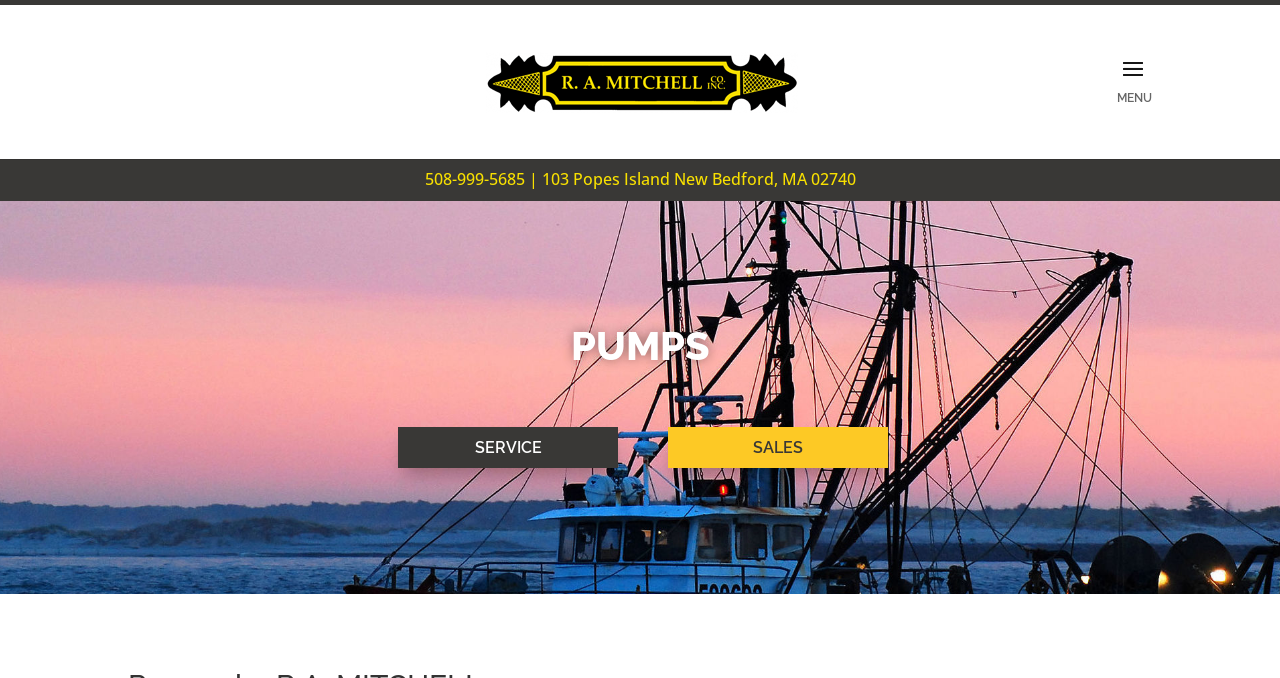Describe the entire webpage, focusing on both content and design.

The webpage is about pumps and is related to R.A. Mitchell Co. At the top-left corner, there is a link and an image, both labeled as "R.A. Mitchell Co.", which likely serve as a logo or a navigation element to the company's homepage. 

Below the logo, there is a search bar that spans most of the width of the page, with a search box labeled "Search for:". 

On the right side of the page, there is a static text block displaying the company's contact information, including a phone number and an address in New Bedford, MA.

Further down the page, there is a prominent heading titled "PUMPS", which suggests that the page is focused on providing information about pumps. 

Under the "PUMPS" heading, there are two links, "SERVICE 5" and "SALES 5", positioned side by side, which may lead to pages related to pump services and sales, respectively.